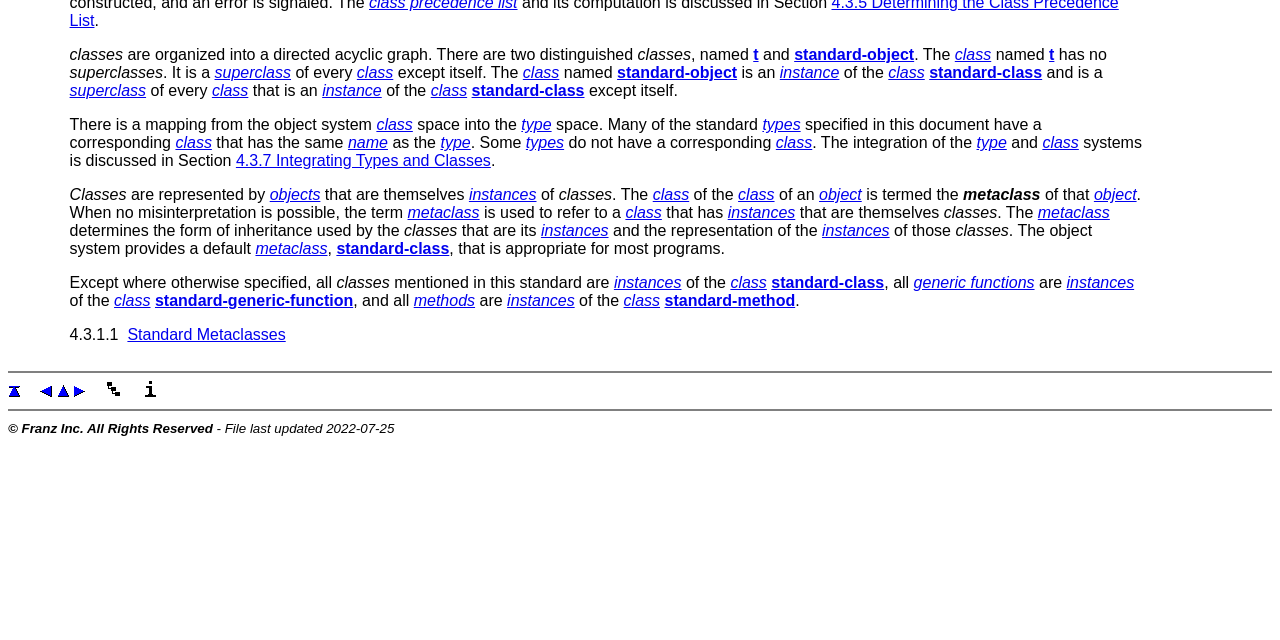Predict the bounding box of the UI element based on this description: "4.3.7 Integrating Types and Classes".

[0.184, 0.238, 0.383, 0.265]